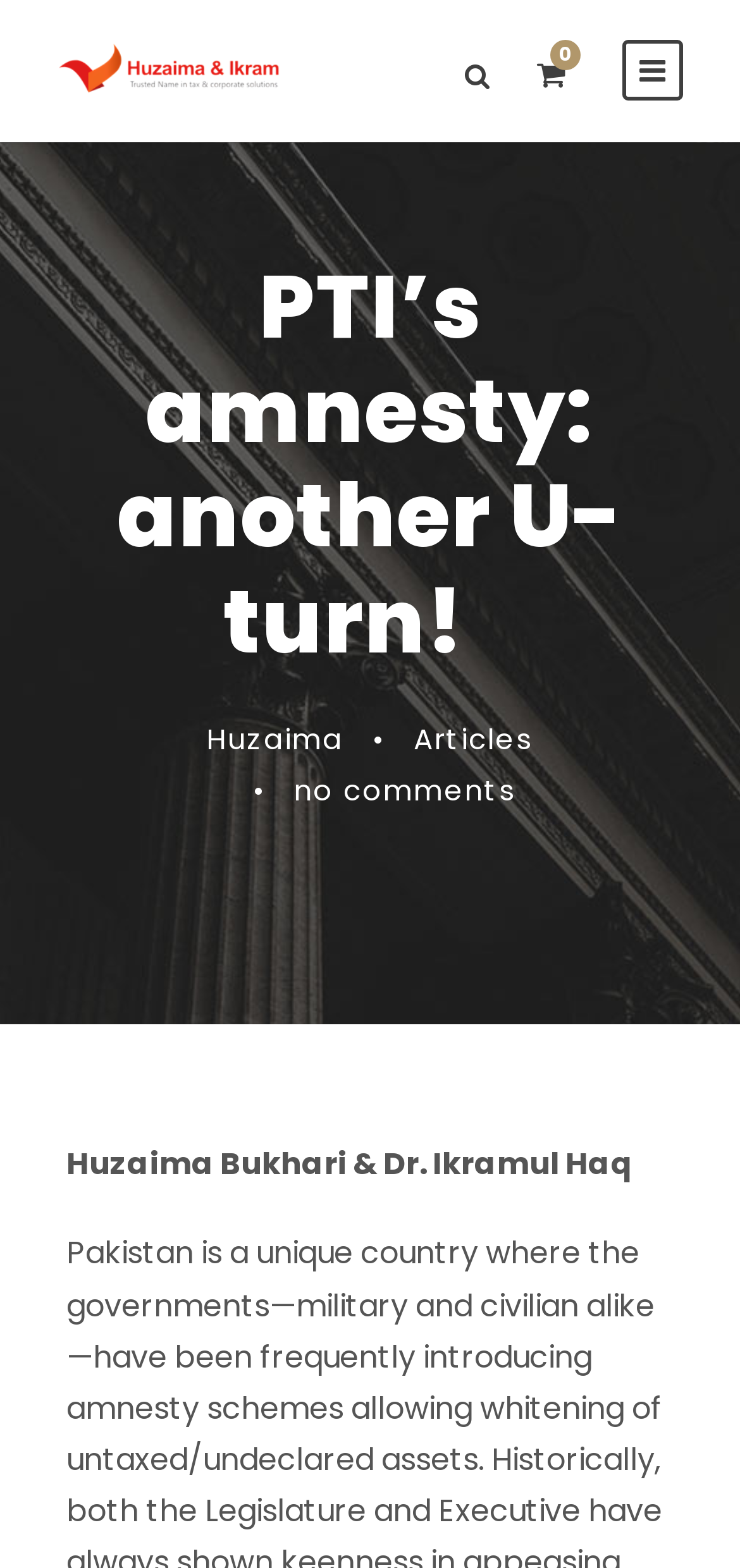Identify the bounding box for the given UI element using the description provided. Coordinates should be in the format (top-left x, top-left y, bottom-right x, bottom-right y) and must be between 0 and 1. Here is the description: no comments

[0.397, 0.491, 0.697, 0.516]